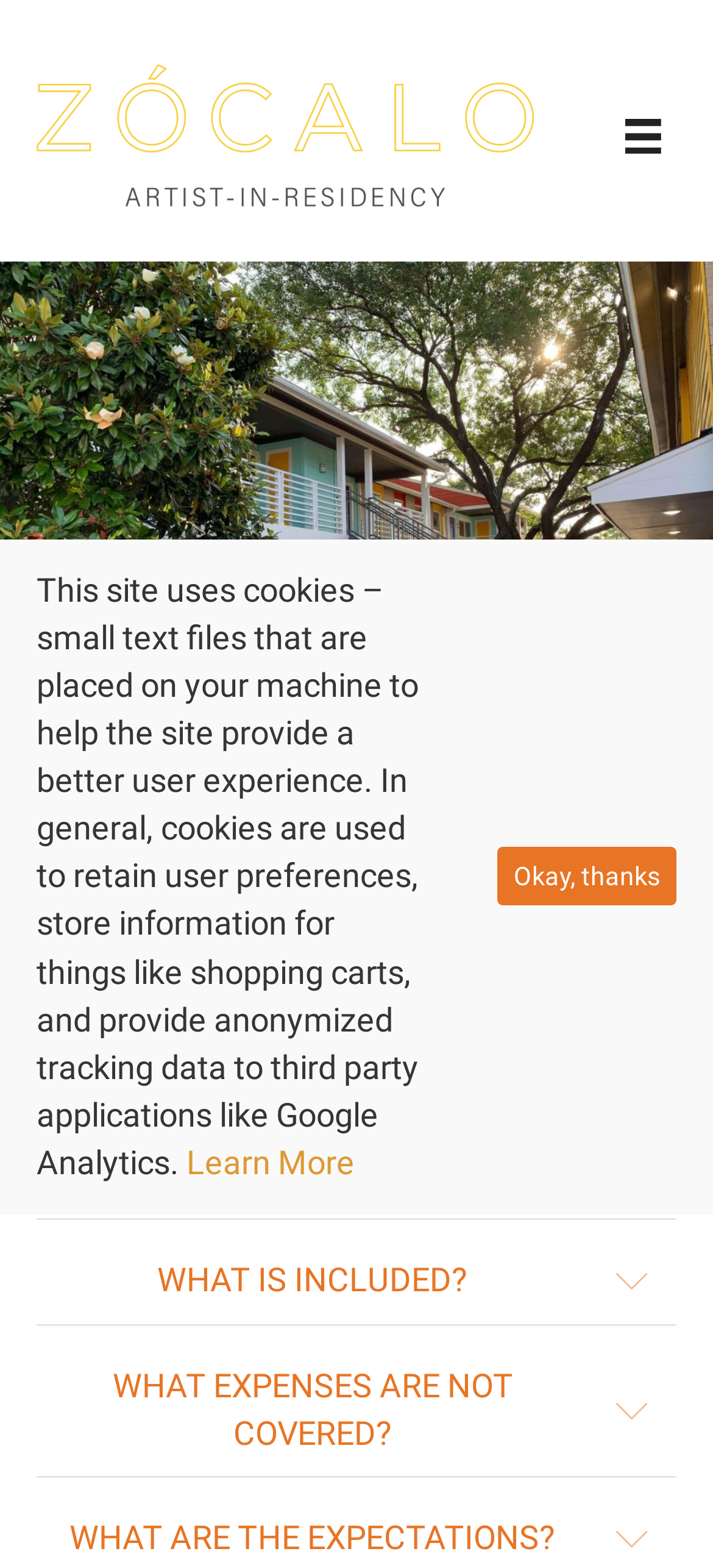Find the bounding box coordinates for the area that should be clicked to accomplish the instruction: "Check special offers".

None